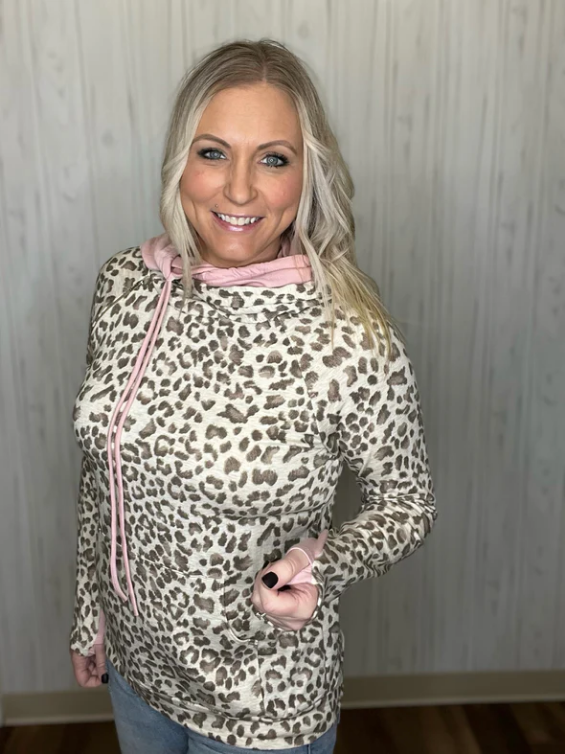Answer succinctly with a single word or phrase:
What is the focal point of the image?

The hoodie